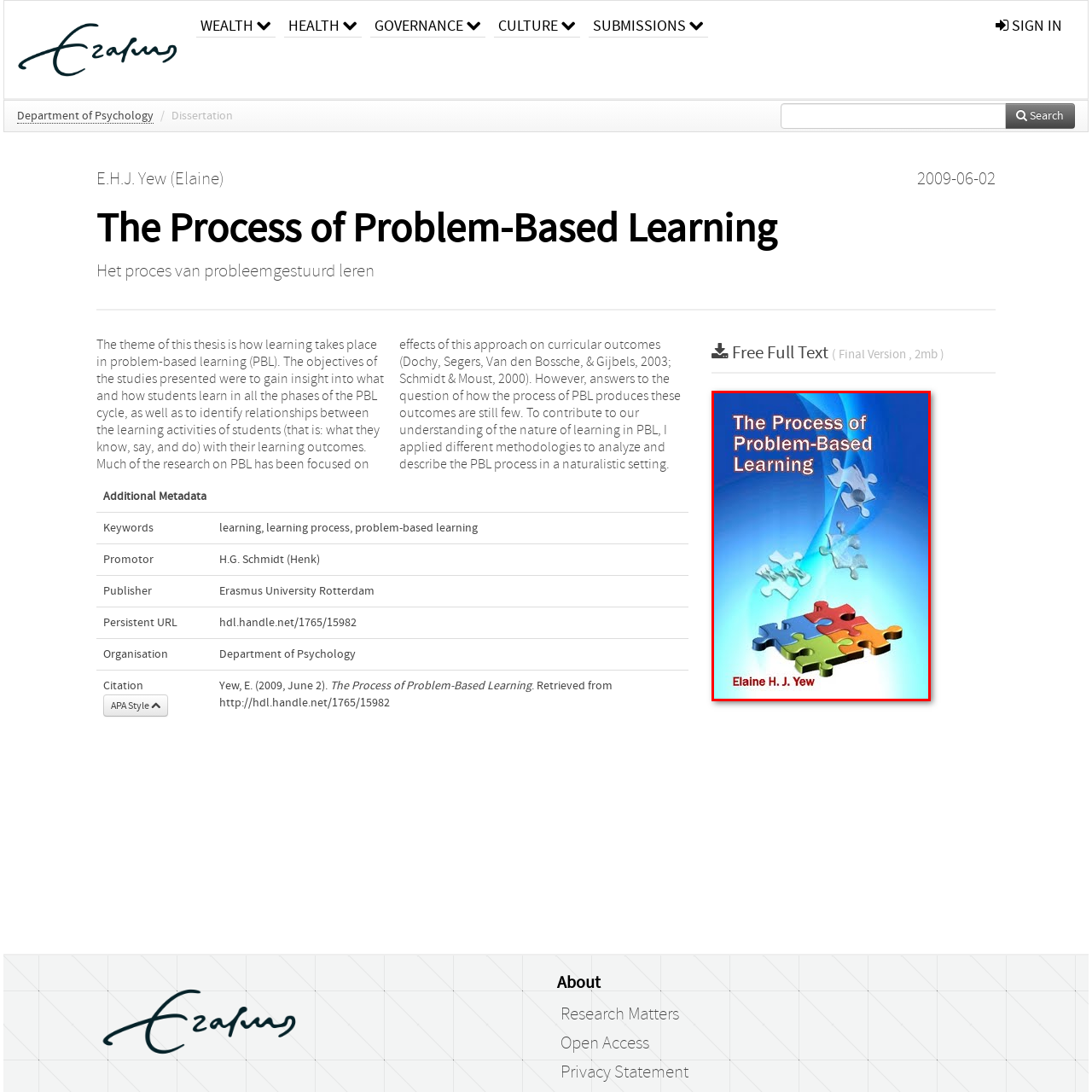Concentrate on the image inside the red frame and provide a detailed response to the subsequent question, utilizing the visual information from the image: 
What do the puzzle pieces on the cover represent?

The arrangement of colorful puzzle pieces on the cover conveys the concept of problem-solving and the interconnectedness of learning components, which is a key aspect of problem-based learning.